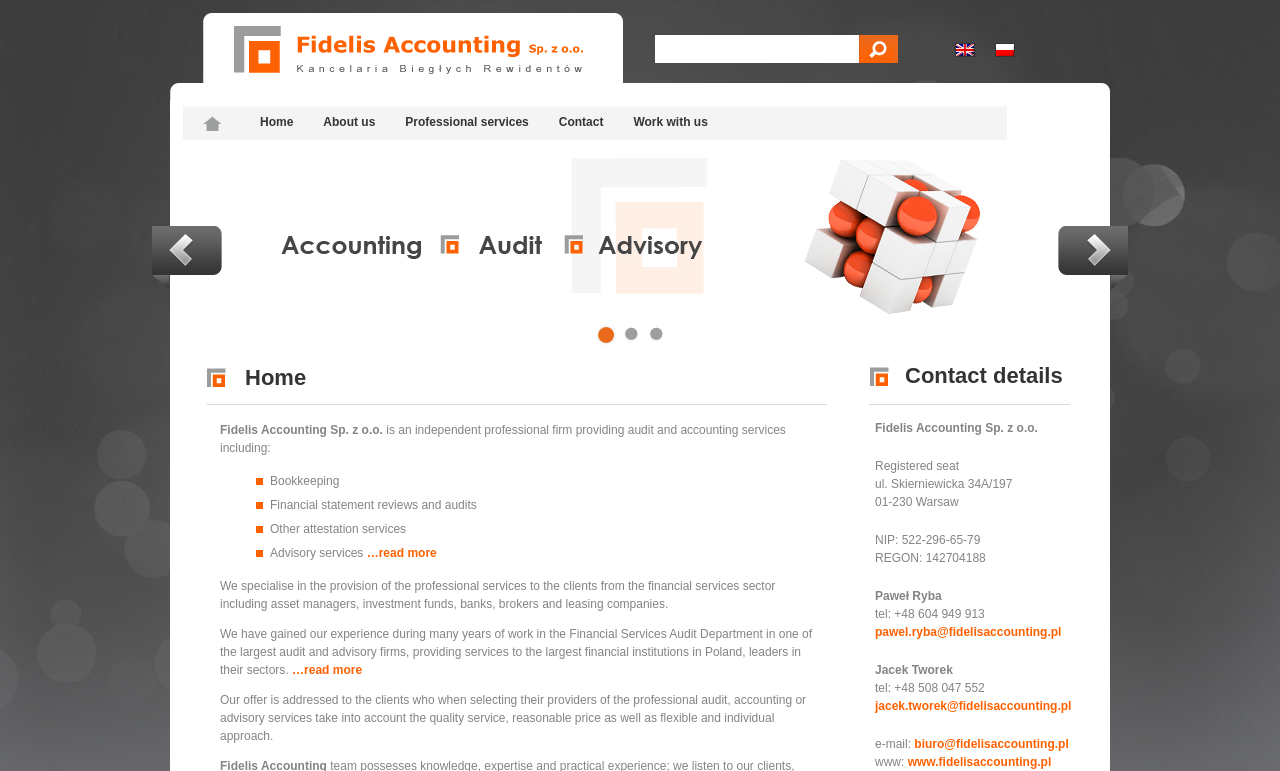Please respond to the question using a single word or phrase:
What sector does Fidelis Accounting specialize in?

Financial services sector